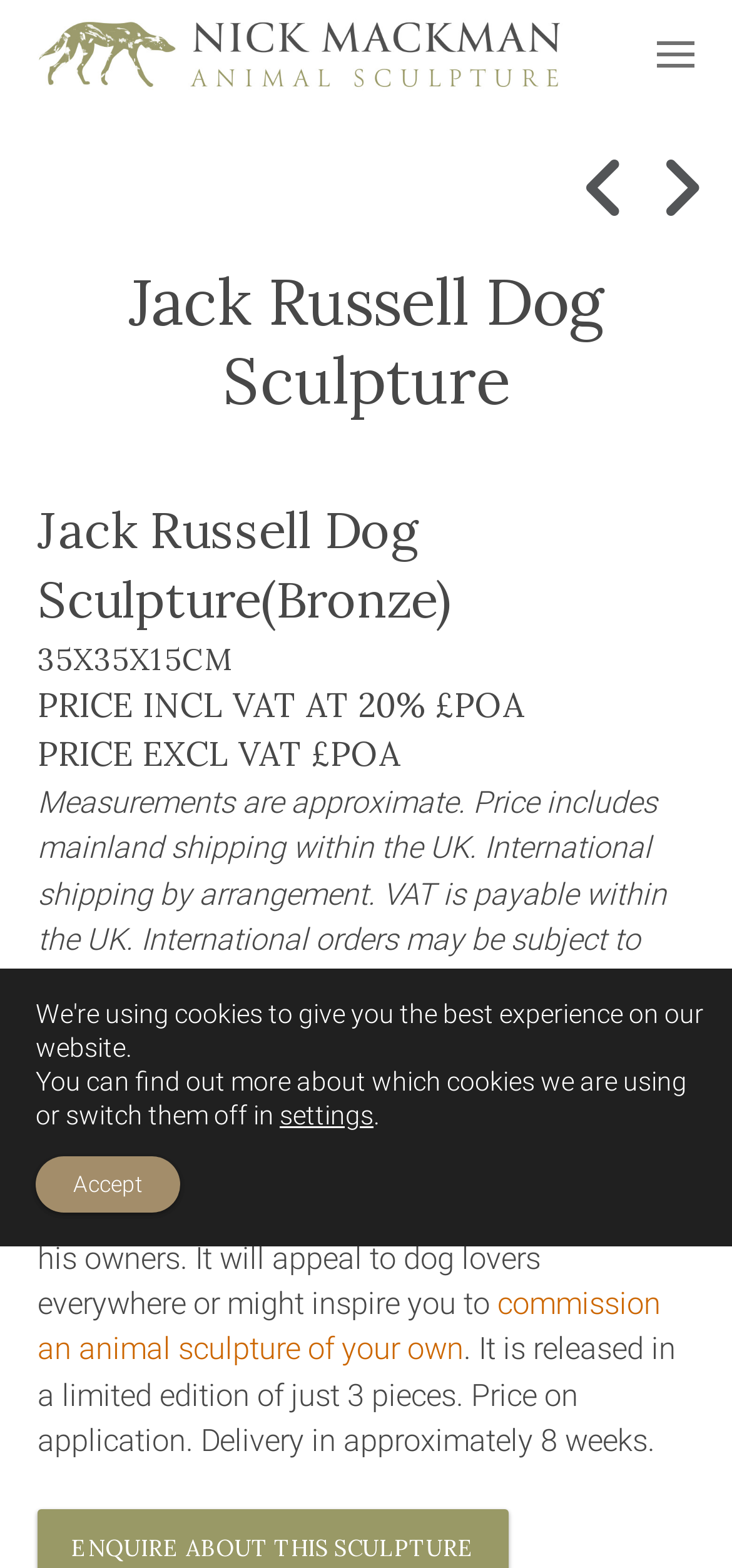Provide a one-word or one-phrase answer to the question:
Is the price of the sculpture inclusive of VAT?

Yes